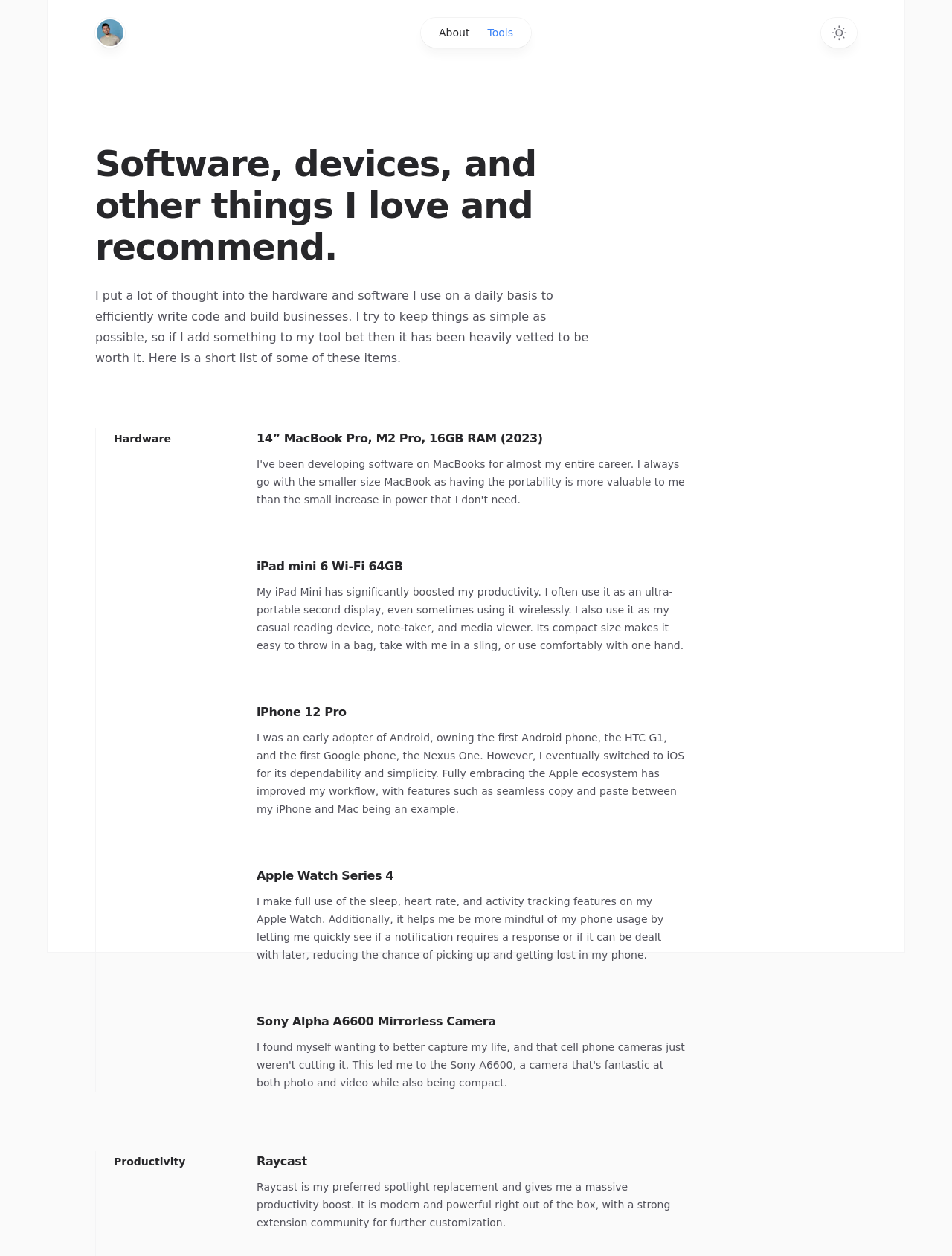Summarize the webpage in an elaborate manner.

The webpage is about the author's recommended software, devices, and other tools. At the top, there are four links: "Home", "About", "Tools", and a button to toggle dark mode. Below these links, there is a header section with a title "Software, devices, and other things I love and recommend." followed by a brief introduction to the author's approach to selecting tools for efficient coding and business building.

The main content is divided into two sections: "Hardware" and "Productivity". The "Hardware" section lists several devices, including a 14" MacBook Pro, iPad mini 6, iPhone 12 Pro, Apple Watch Series 4, and a Sony Alpha A6600 Mirrorless Camera. Each device has a brief description of how the author uses it to boost productivity.

The "Productivity" section only has one item, "Raycast", which is described as a spotlight replacement that provides a significant productivity boost.